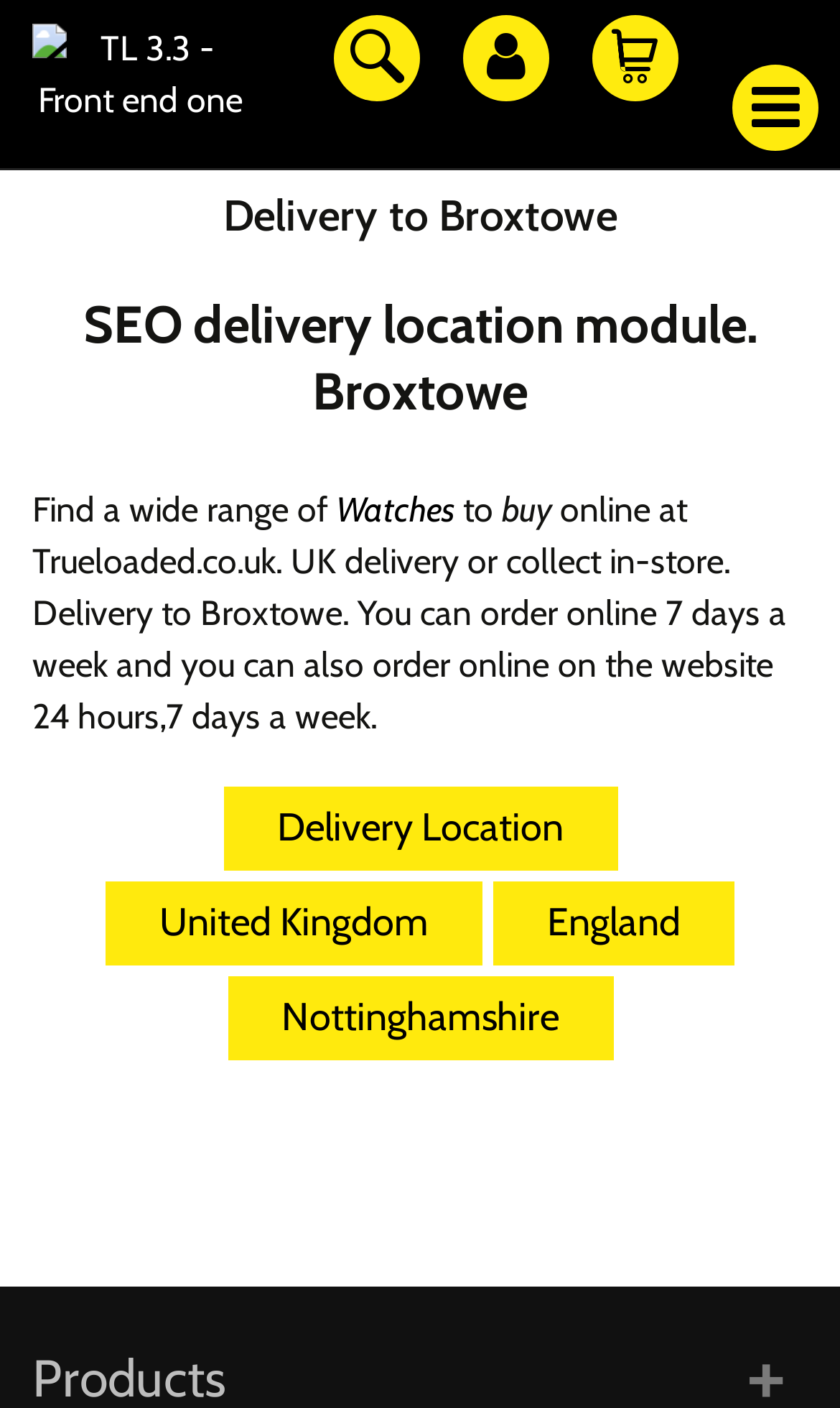Based on the visual content of the image, answer the question thoroughly: How many days a week can I order online?

The static text 'You can order online 7 days a week' explicitly states that customers can place online orders every day of the week.